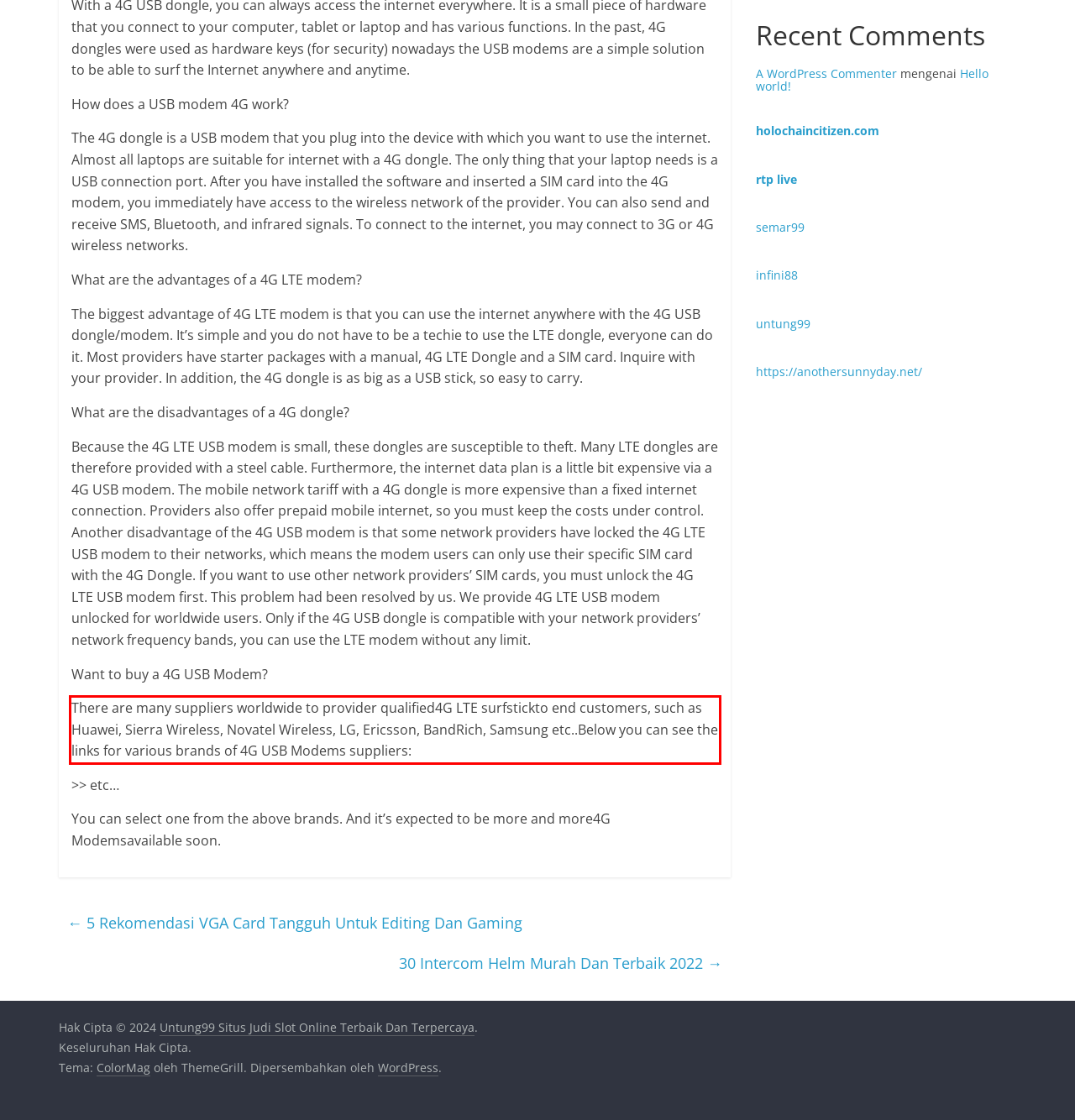With the given screenshot of a webpage, locate the red rectangle bounding box and extract the text content using OCR.

There are many suppliers worldwide to provider qualified4G LTE surfstickto end customers, such as Huawei, Sierra Wireless, Novatel Wireless, LG, Ericsson, BandRich, Samsung etc..Below you can see the links for various brands of 4G USB Modems suppliers: